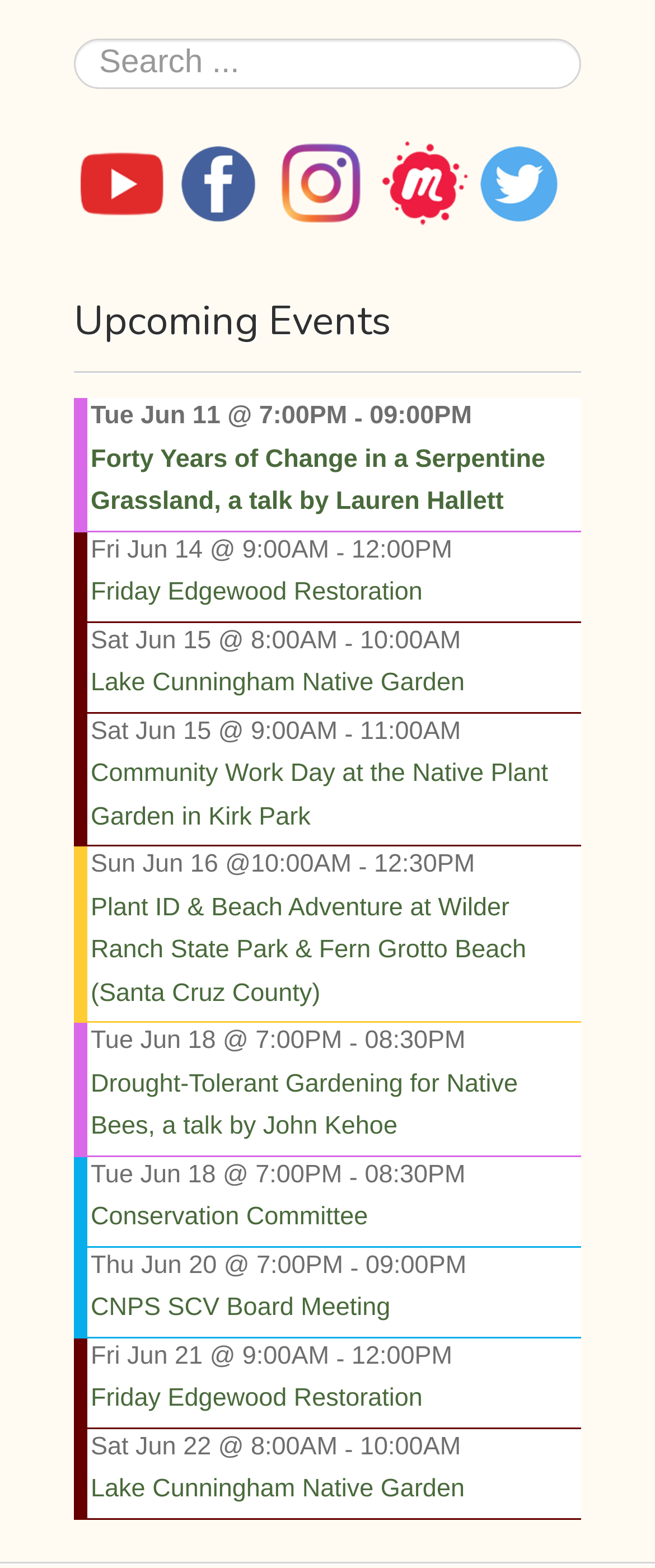Reply to the question below using a single word or brief phrase:
How many events are listed in the 'Upcoming Events' section?

10